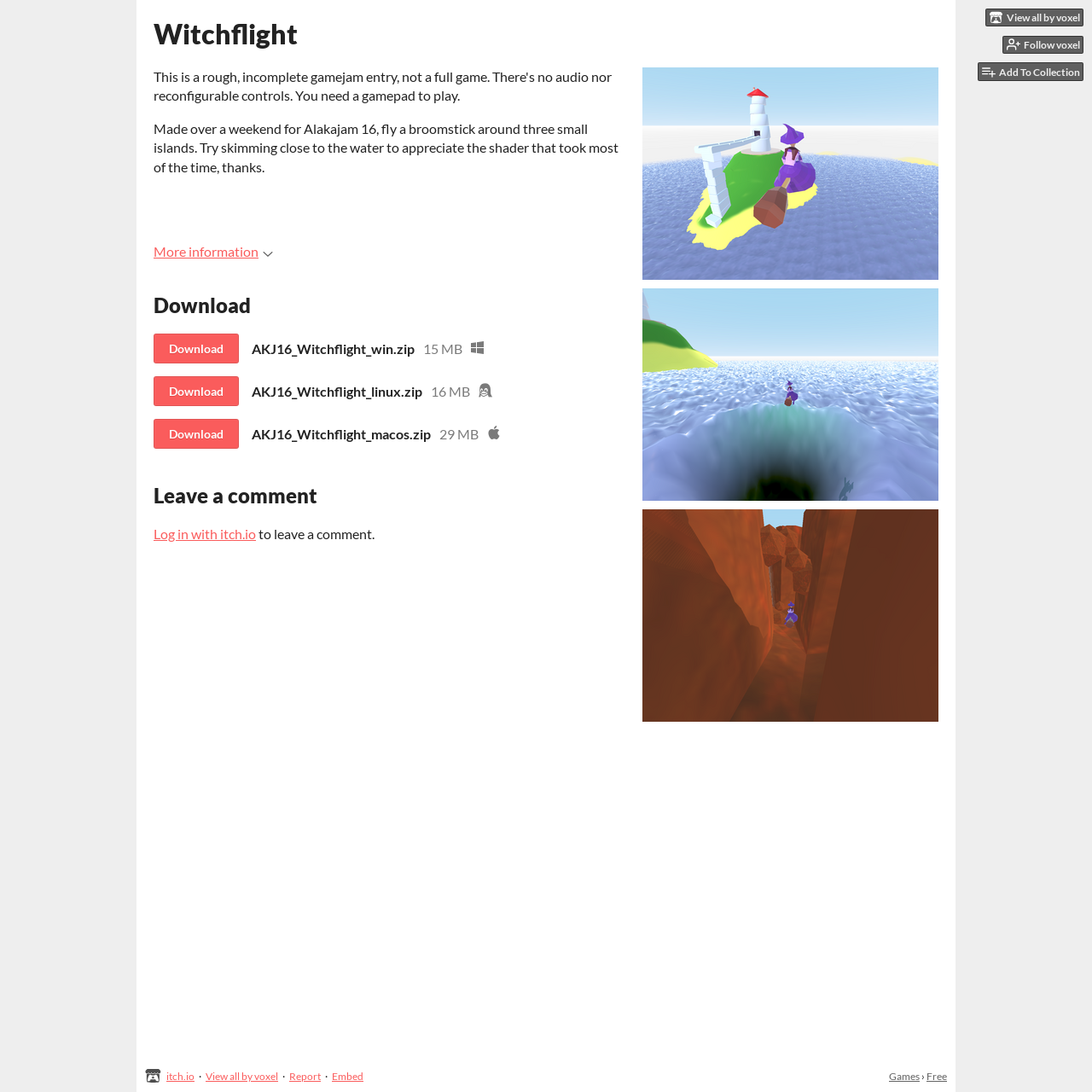What is the size of the 'AKJ16_Witchflight_linux.zip' file?
Please answer the question with a detailed response using the information from the screenshot.

I looked at the static text element next to the 'AKJ16_Witchflight_linux.zip' link, which indicates that the file size is 16 MB.